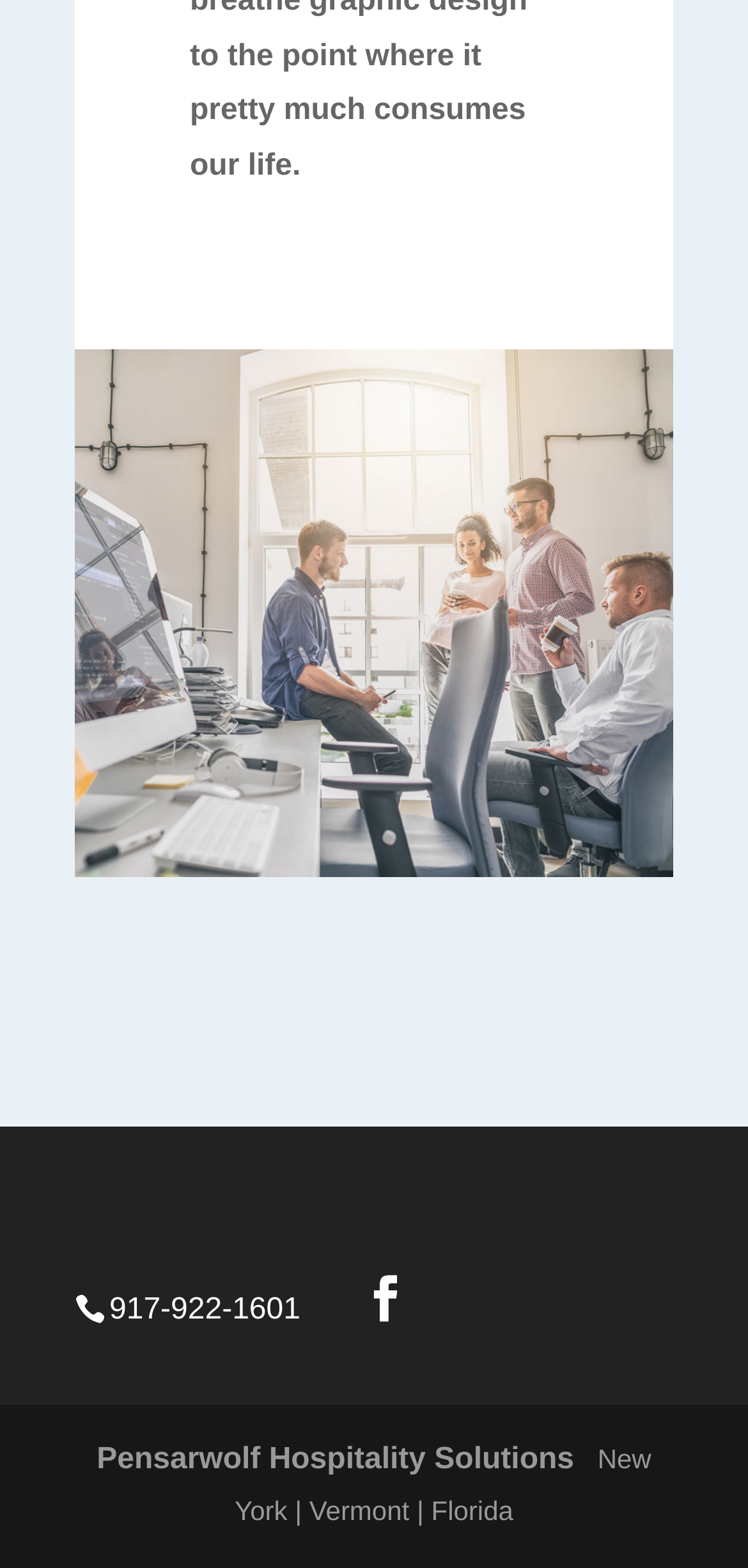Based on the description "Life Hack", find the bounding box of the specified UI element.

None